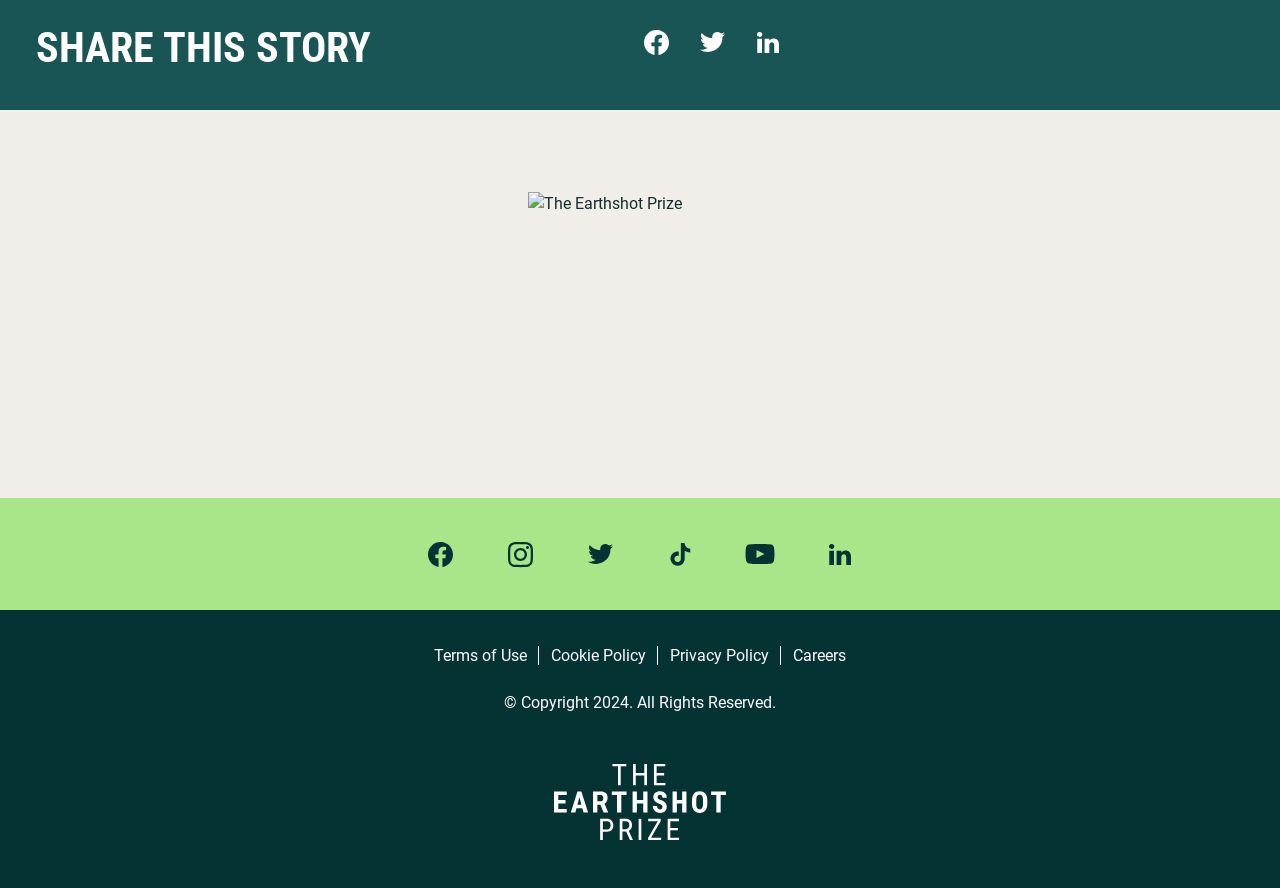Pinpoint the bounding box coordinates of the clickable element to carry out the following instruction: "Follow us on Youtube."

[0.581, 0.605, 0.606, 0.641]